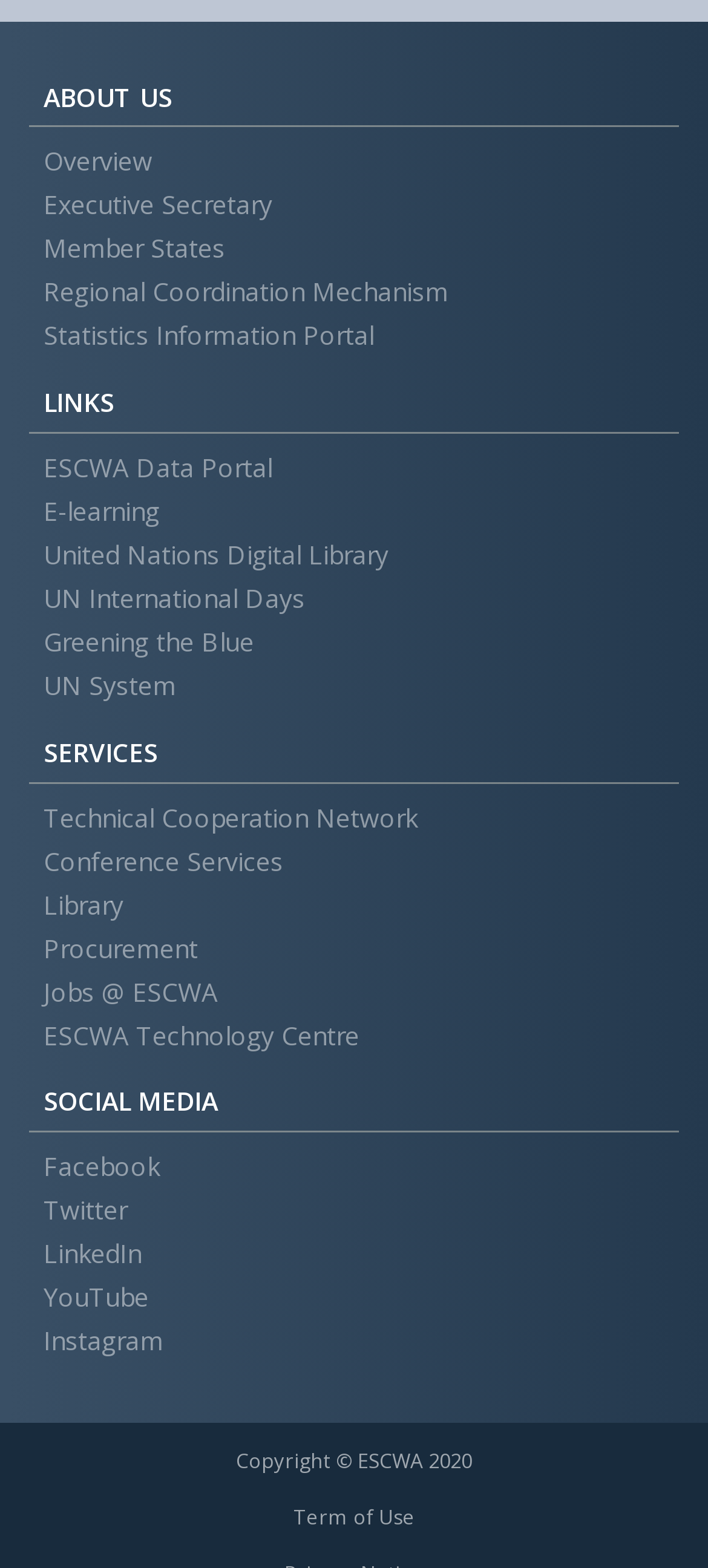What is the copyright year mentioned at the bottom of the webpage?
Please utilize the information in the image to give a detailed response to the question.

I found the copyright information at the bottom of the webpage, which states 'Copyright © ESCWA 2020', indicating that the copyright year is 2020.